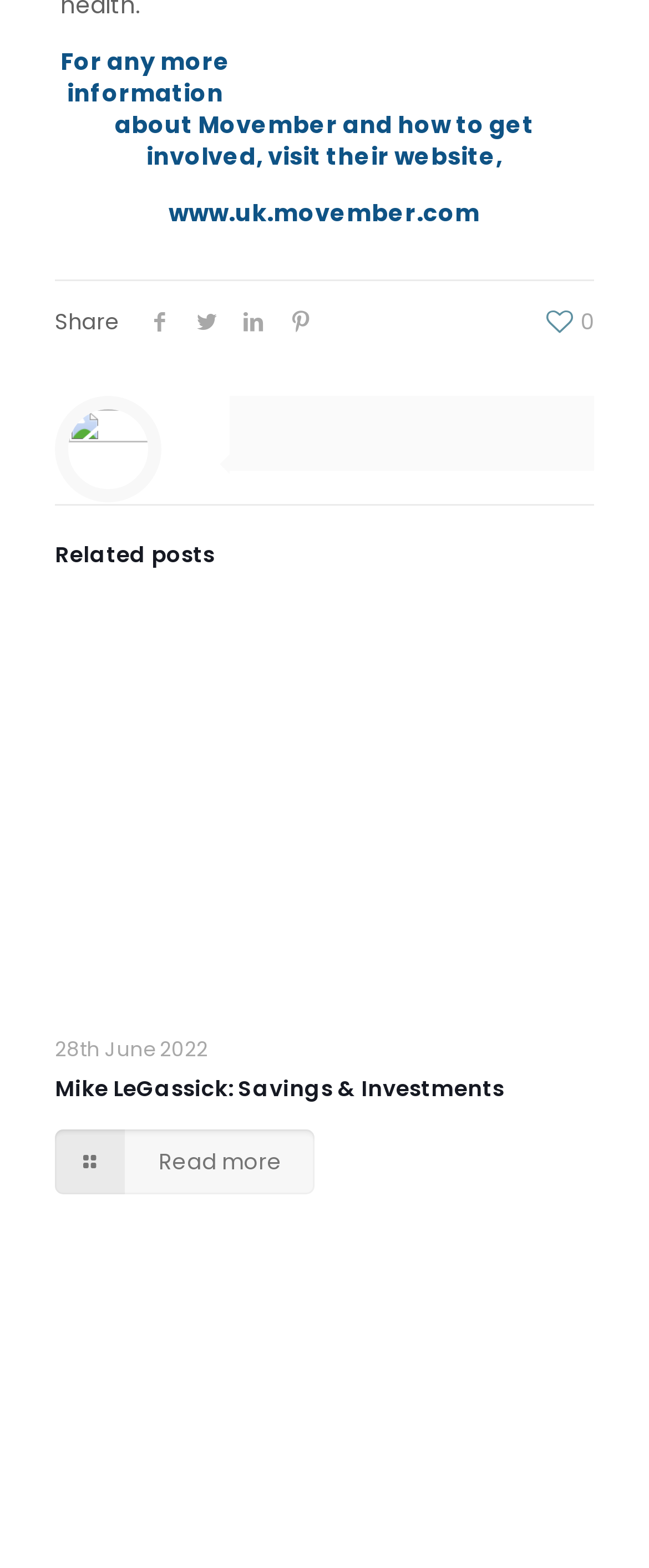Provide the bounding box coordinates in the format (top-left x, top-left y, bottom-right x, bottom-right y). All values are floating point numbers between 0 and 1. Determine the bounding box coordinate of the UI element described as: Read more

[0.085, 0.721, 0.485, 0.762]